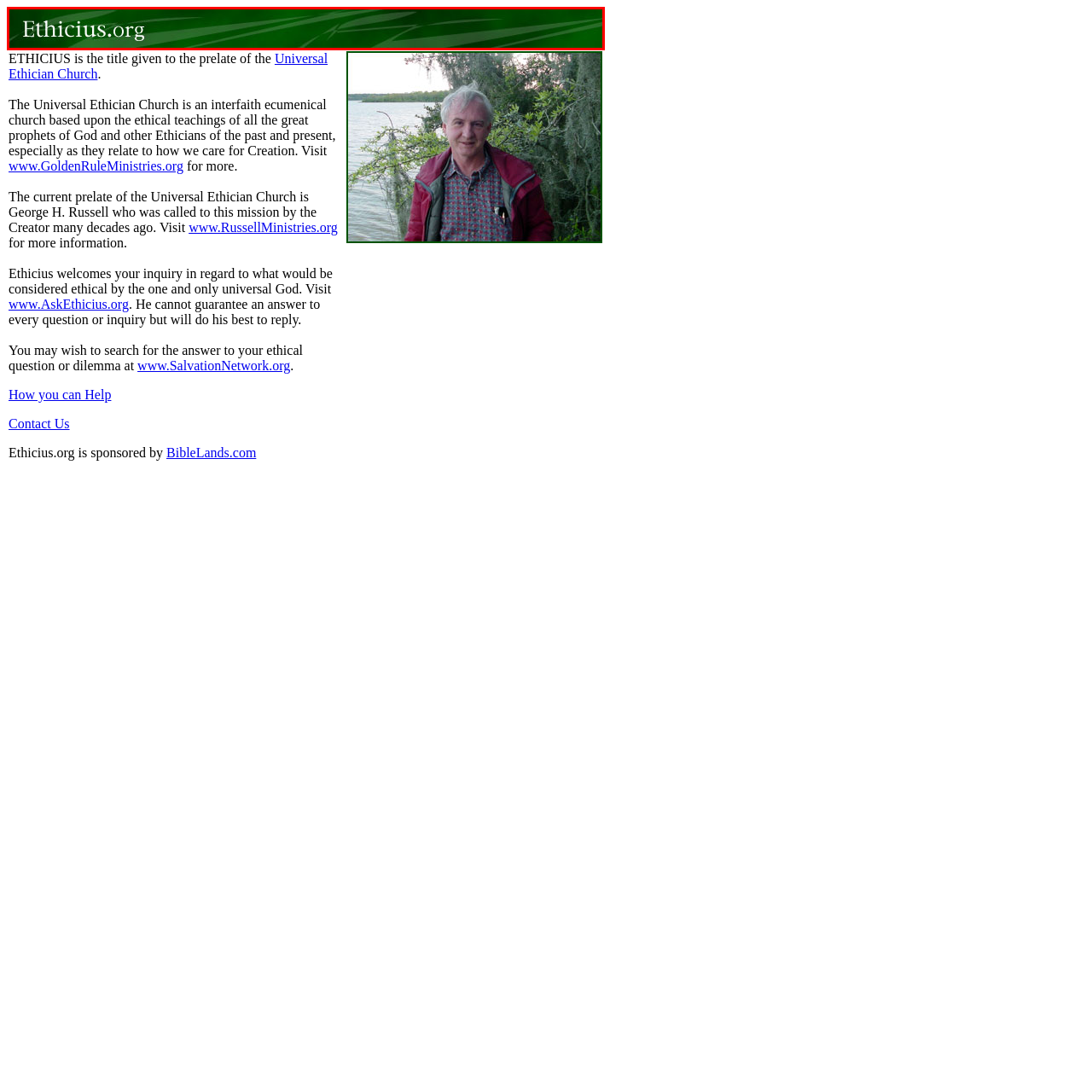Focus on the section encased in the red border, What does the green backdrop symbolize? Give your response as a single word or phrase.

Growth and care